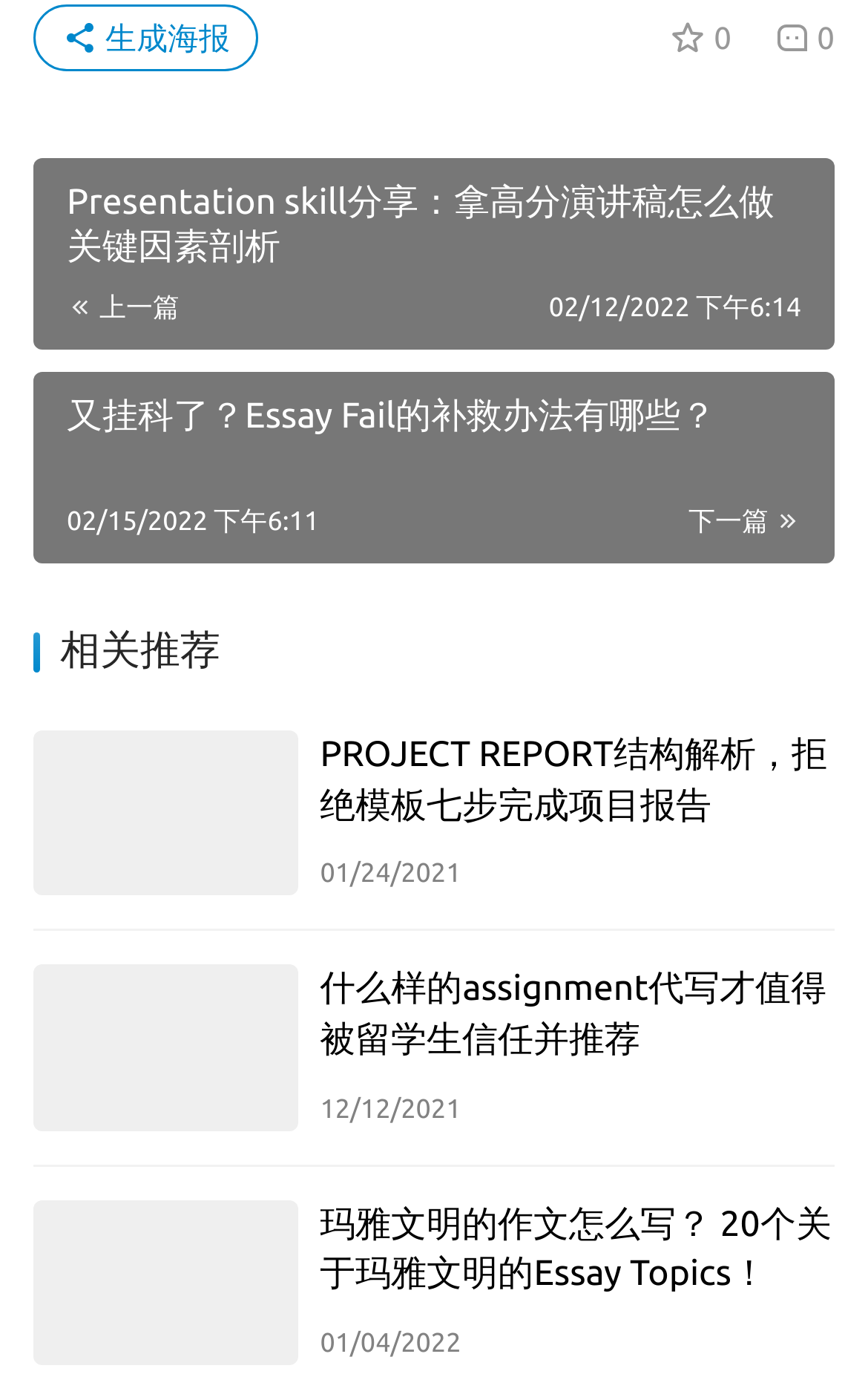Indicate the bounding box coordinates of the element that needs to be clicked to satisfy the following instruction: "Read the article about presentation skills". The coordinates should be four float numbers between 0 and 1, i.e., [left, top, right, bottom].

[0.038, 0.116, 0.962, 0.255]